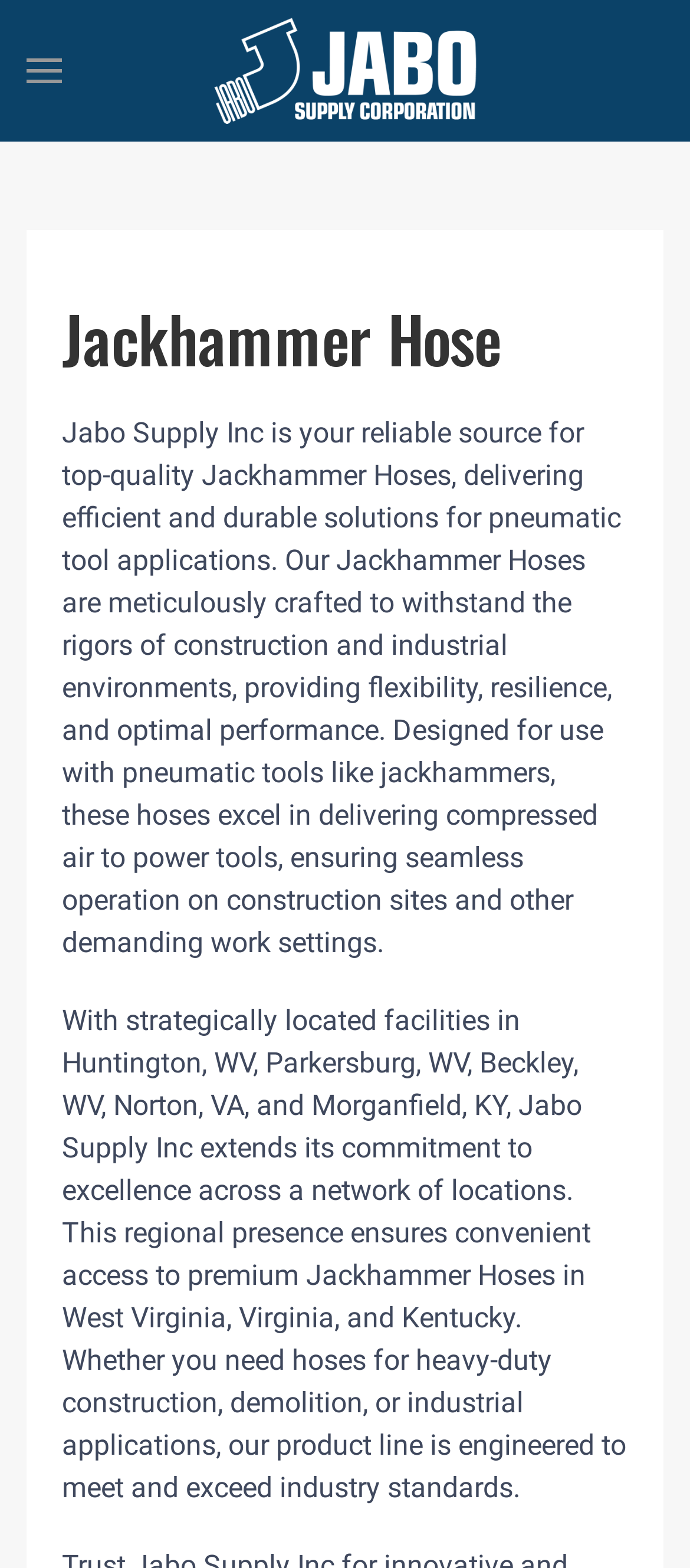Using the webpage screenshot and the element description alt="Jabo Supply | Huntington WV", determine the bounding box coordinates. Specify the coordinates in the format (top-left x, top-left y, bottom-right x, bottom-right y) with values ranging from 0 to 1.

[0.311, 0.0, 0.689, 0.09]